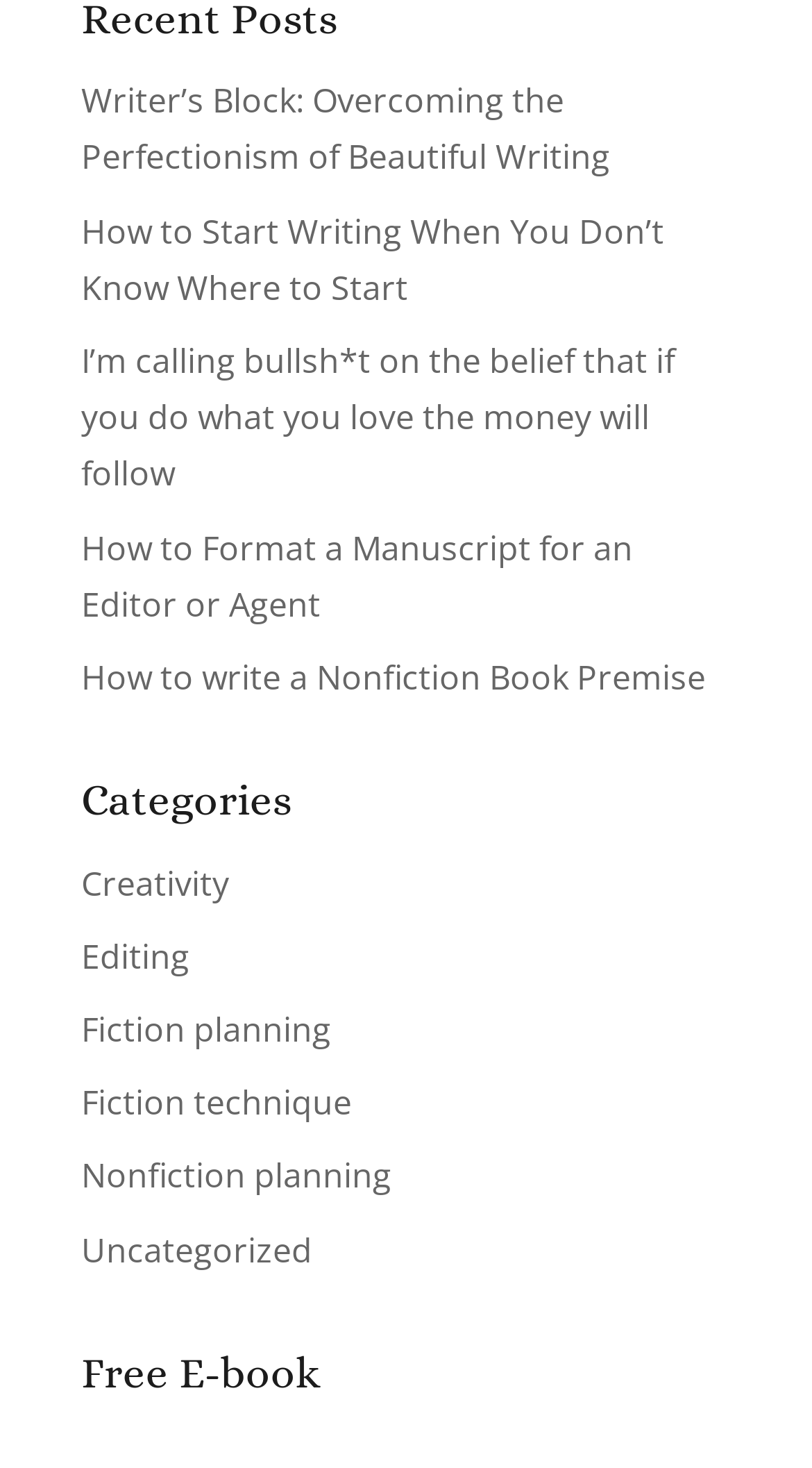Show the bounding box coordinates for the HTML element as described: "Fiction technique".

[0.1, 0.735, 0.433, 0.767]